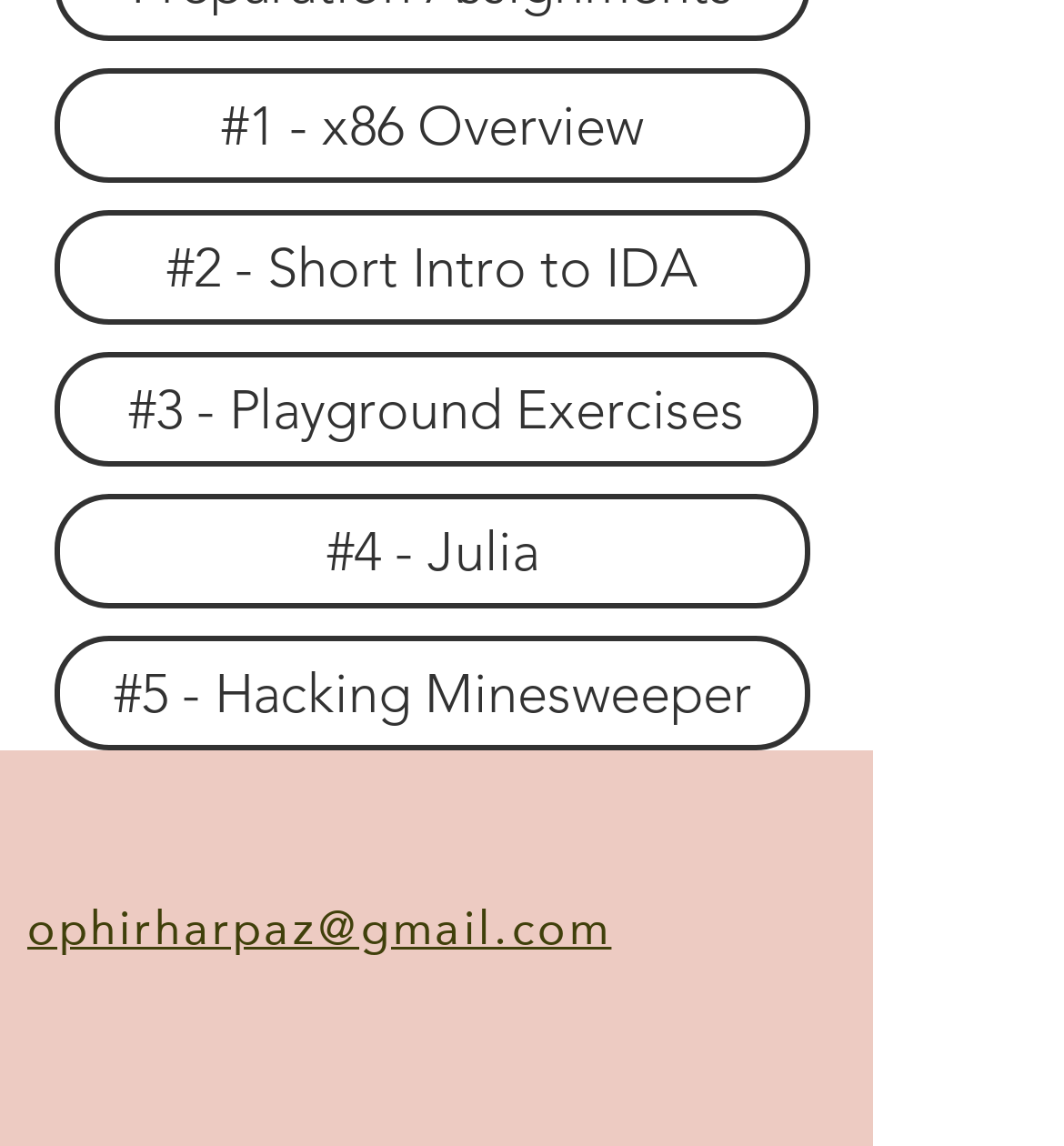Based on the image, provide a detailed and complete answer to the question: 
Is there a contact information section?

I found a section that contains an email address, which is 'ophirharpaz@gmail.com', indicating that it is a contact information section.